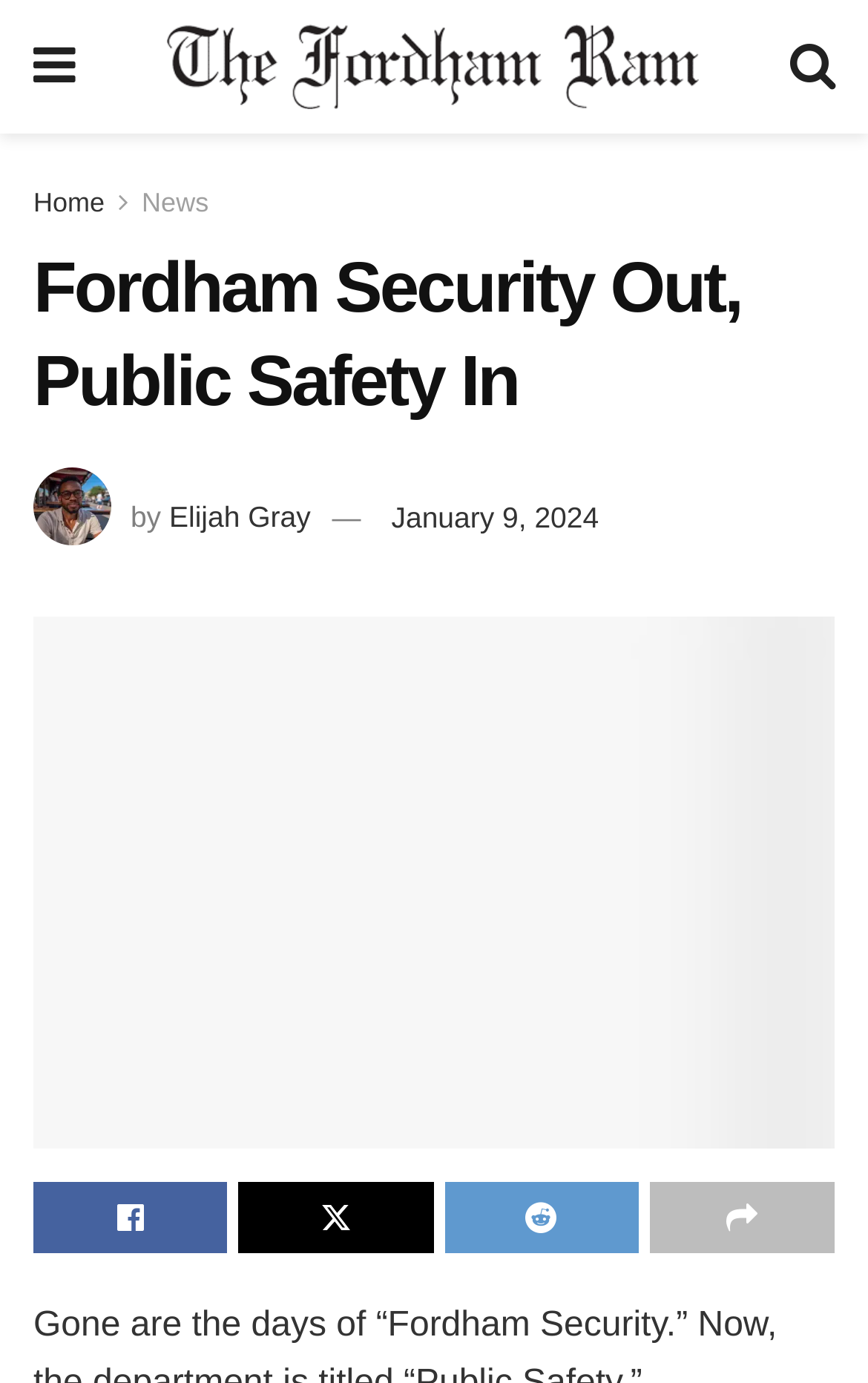What is the topic of the article?
Give a single word or phrase answer based on the content of the image.

Fordham Security